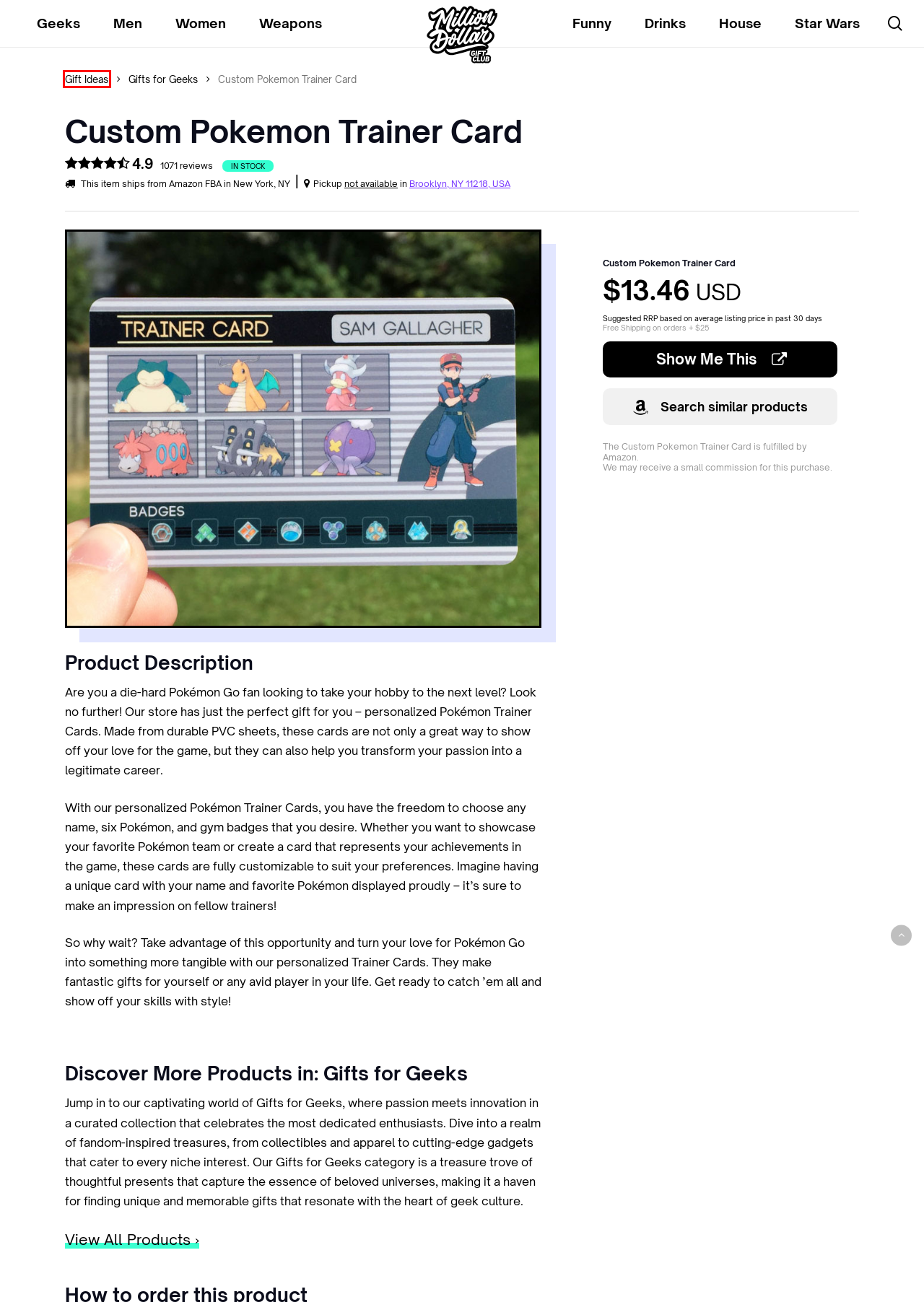Review the screenshot of a webpage that includes a red bounding box. Choose the webpage description that best matches the new webpage displayed after clicking the element within the bounding box. Here are the candidates:
A. Gifts for Geeks | 💰 Million Dollar Gift Club
B. Drinking Gifts | 💰 Million Dollar Gift Club
C. Home Gifts | 💰 Million Dollar Gift Club
D. Gifts for Girls | 💰 Million Dollar Gift Club
E. Million Dollar Gift Ideas | Order on 💰 Million Dollar Gift Club
F. Humour Gifts | 💰 Million Dollar Gift Club
G. Star Wars Gift Ideas | 💰 Million Dollar Gift Club
H. White Elephant Gifts | 🎁 Million Dollar Gift Club

E